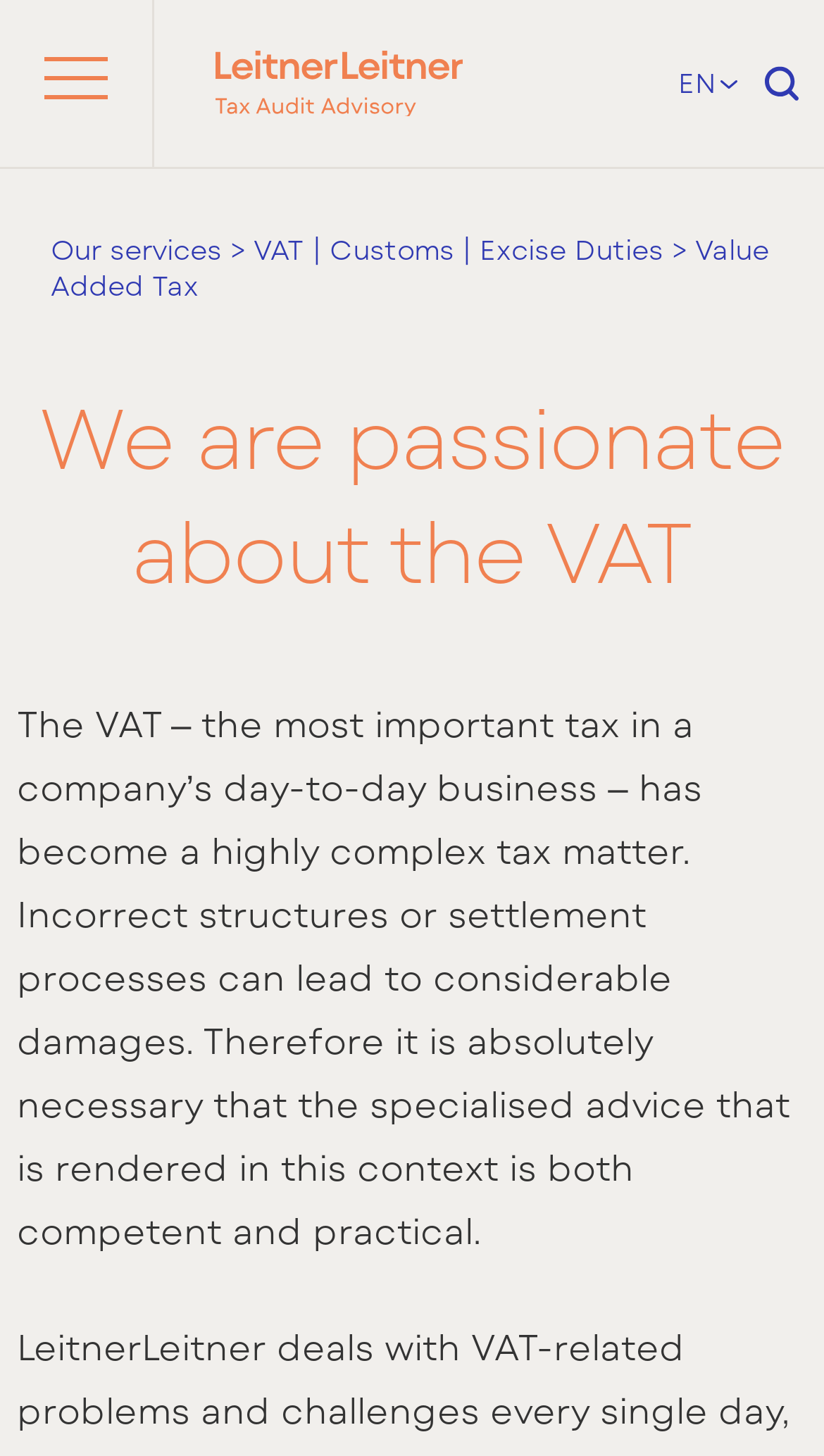What is the main topic of the webpage?
Please provide a single word or phrase in response based on the screenshot.

Value Added Tax